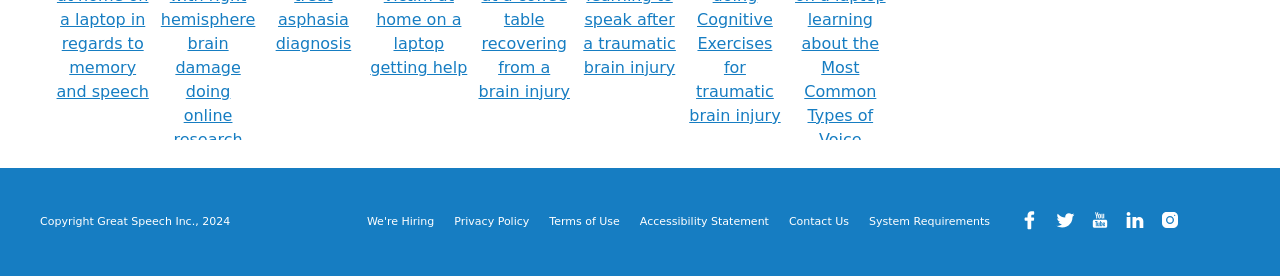How many social media links are at the bottom of the webpage?
Use the information from the image to give a detailed answer to the question.

By examining the links at the bottom of the webpage, I count 5 social media links, including Facebook, Twitter, Youtube, Linkedin, and Instagram.